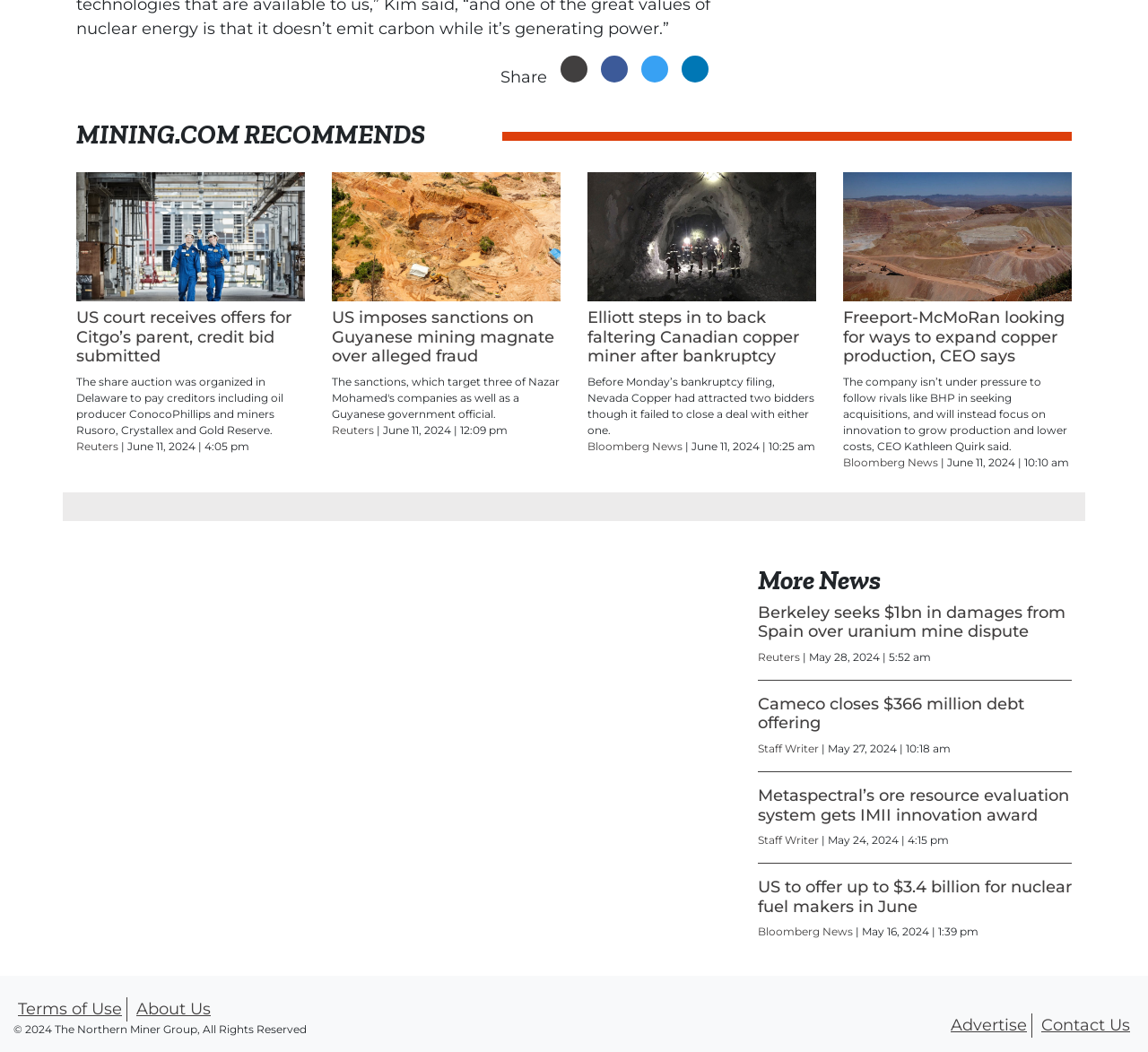Please answer the following question using a single word or phrase: 
What is the date of the article 'Berkeley seeks $1bn in damages from Spain over uranium mine dispute'?

May 28, 2024